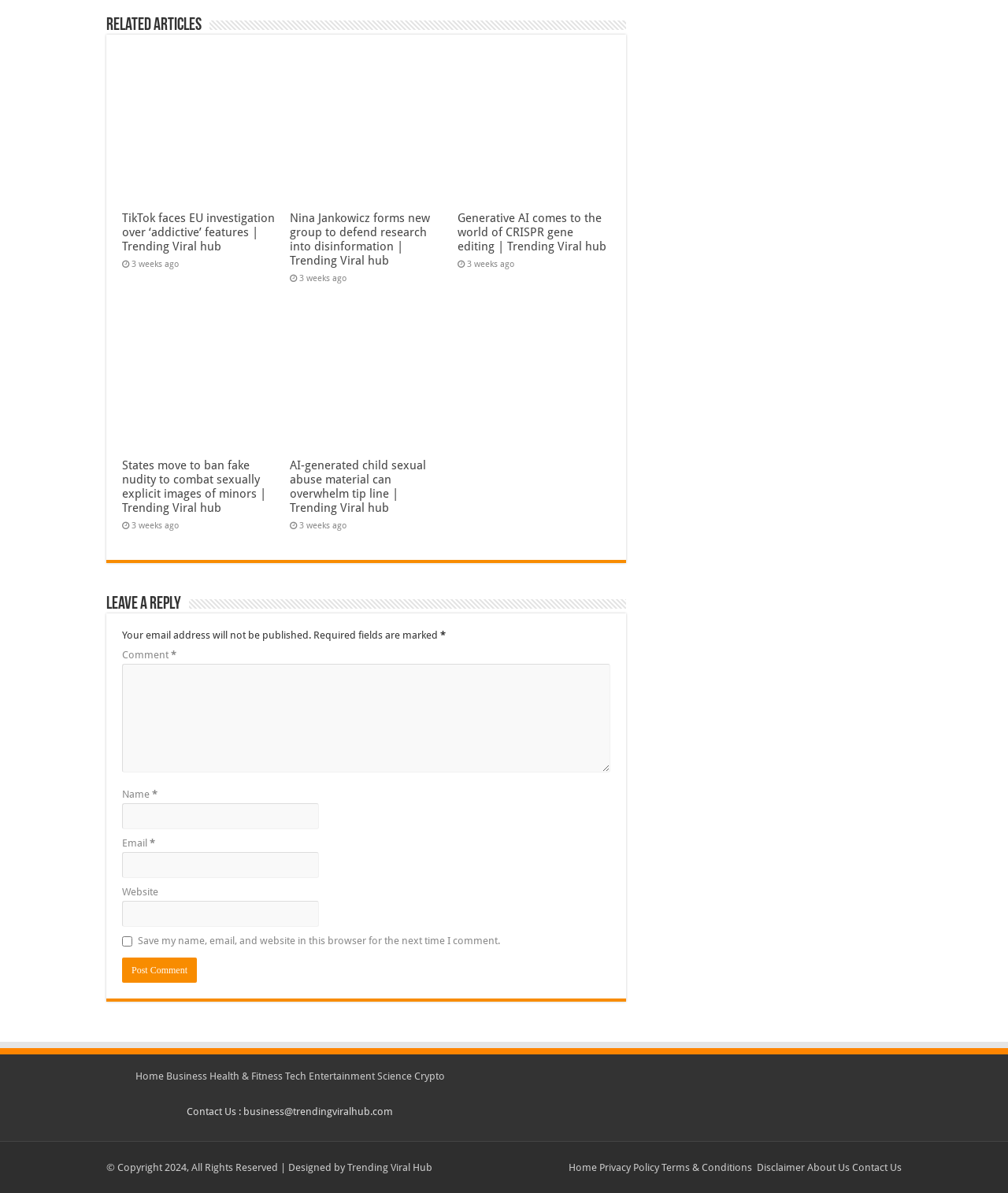Provide the bounding box coordinates of the HTML element described as: "Trending Viral Hub". The bounding box coordinates should be four float numbers between 0 and 1, i.e., [left, top, right, bottom].

[0.345, 0.973, 0.429, 0.983]